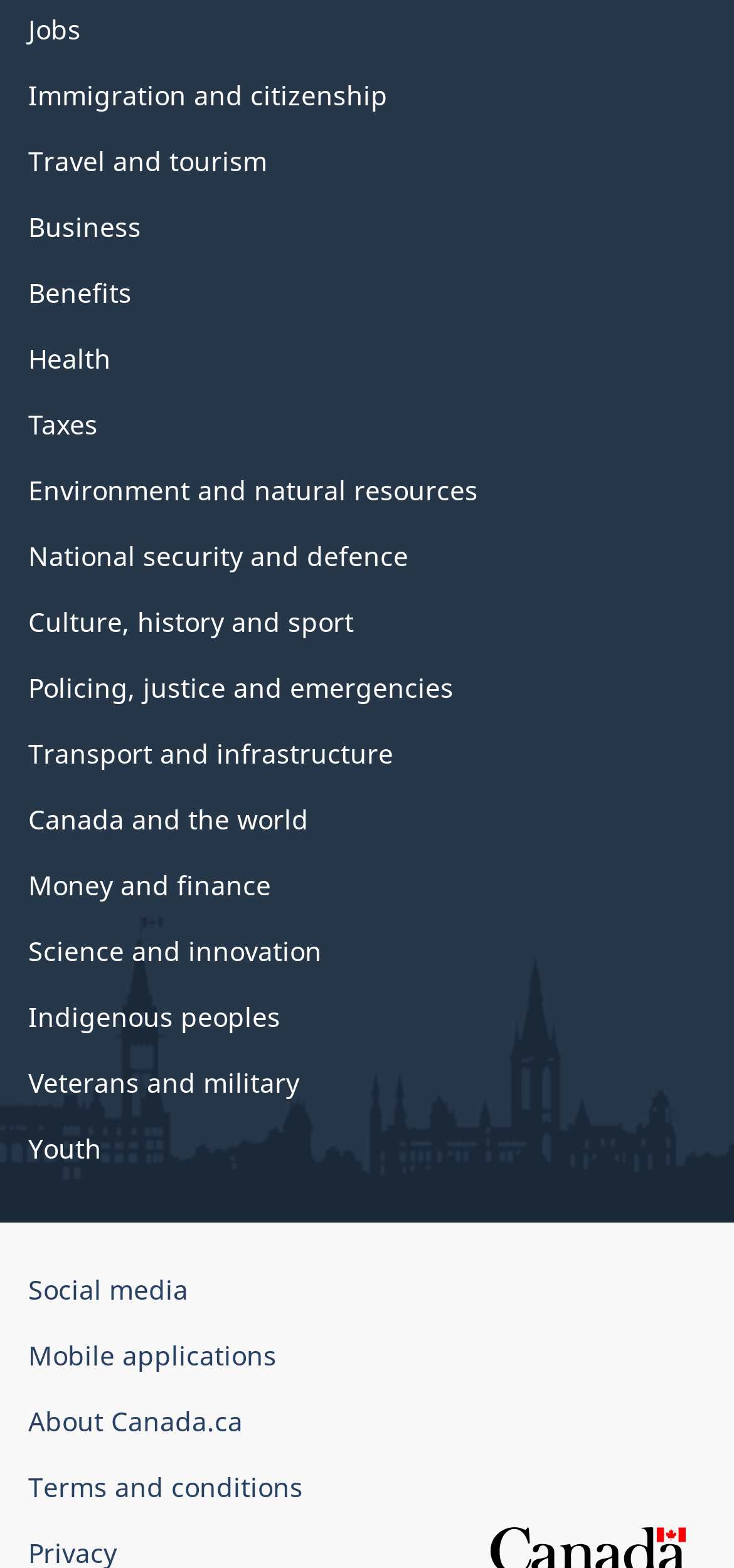Find the bounding box coordinates of the element I should click to carry out the following instruction: "Explore Immigration and citizenship".

[0.038, 0.049, 0.528, 0.072]